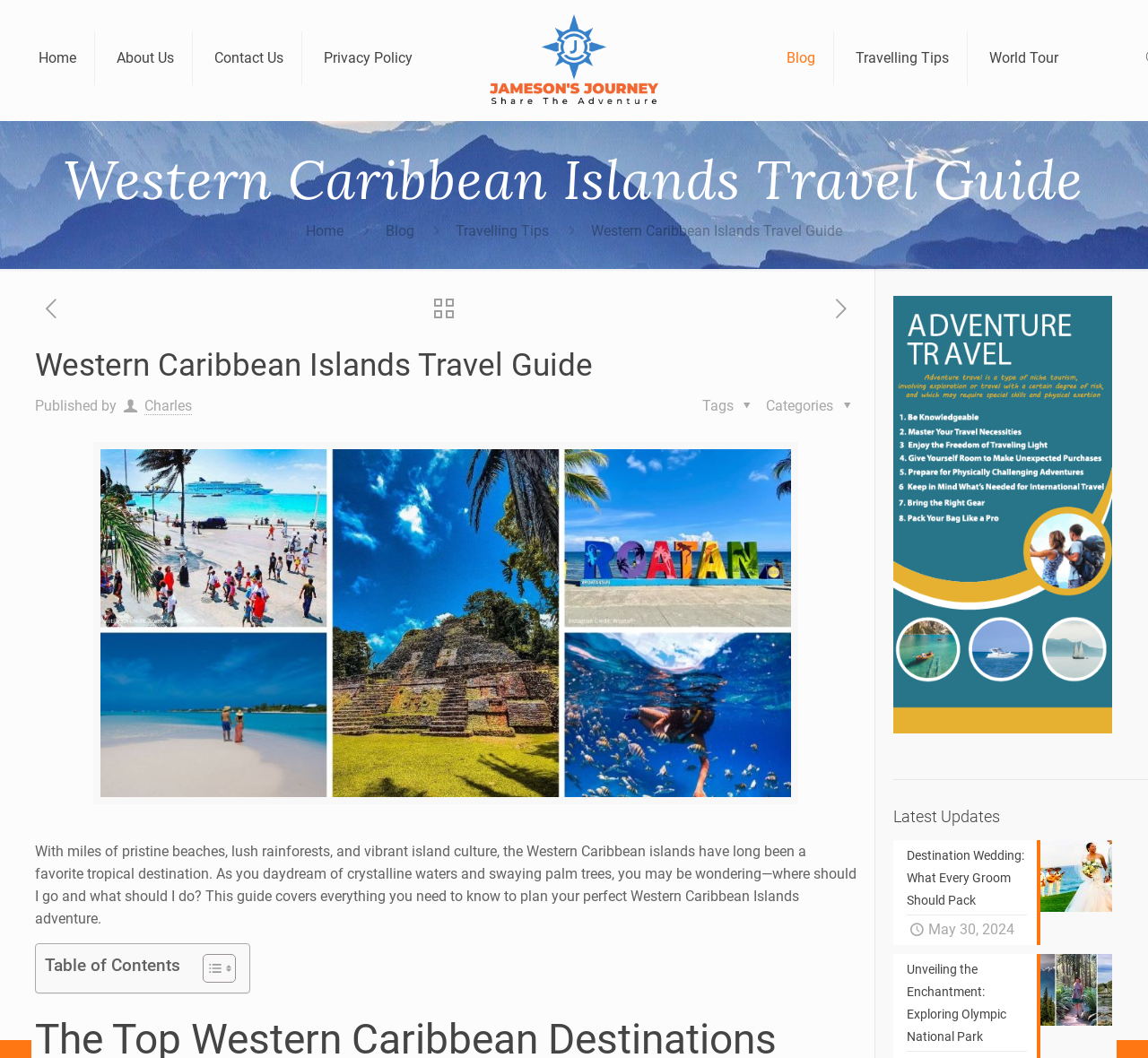Please determine the bounding box coordinates of the element's region to click for the following instruction: "Toggle the 'Table of Content'".

[0.165, 0.901, 0.202, 0.93]